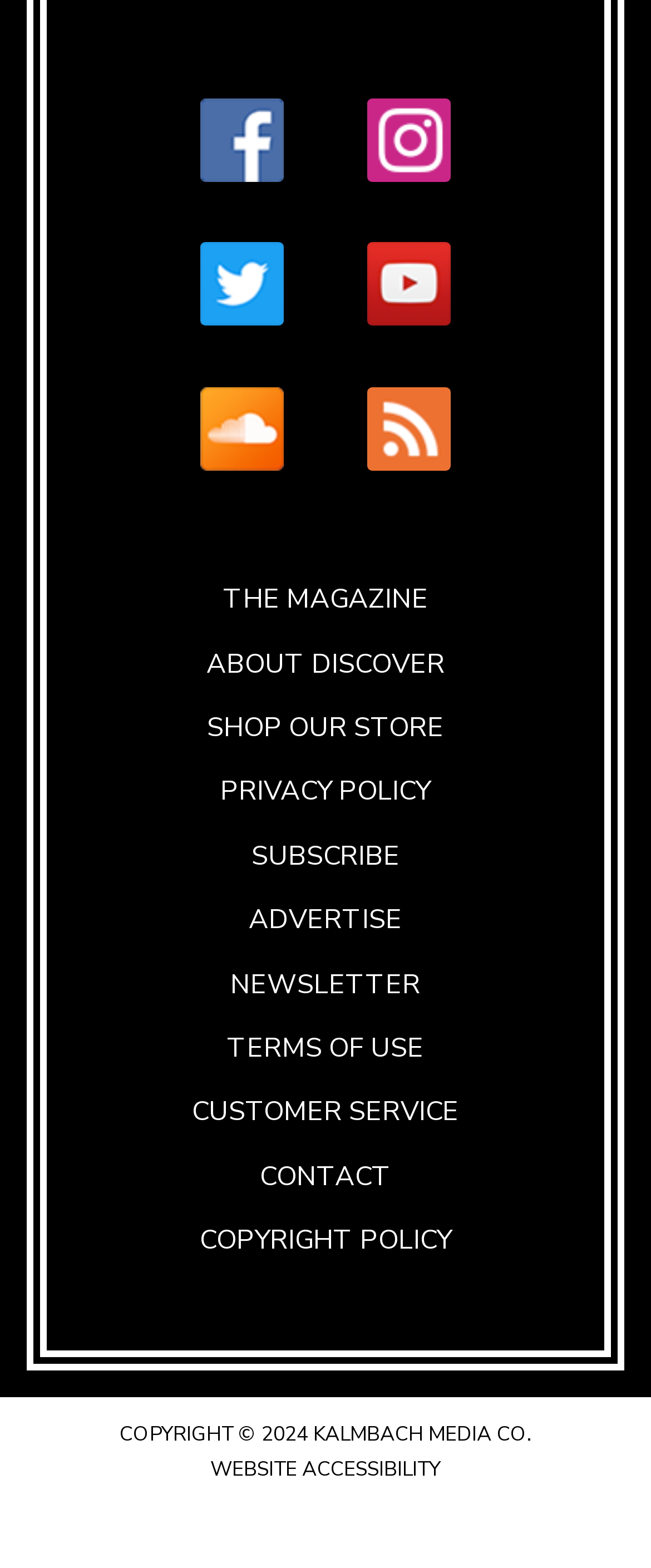Please identify the bounding box coordinates of the area that needs to be clicked to follow this instruction: "Visit Facebook".

[0.244, 0.063, 0.5, 0.121]